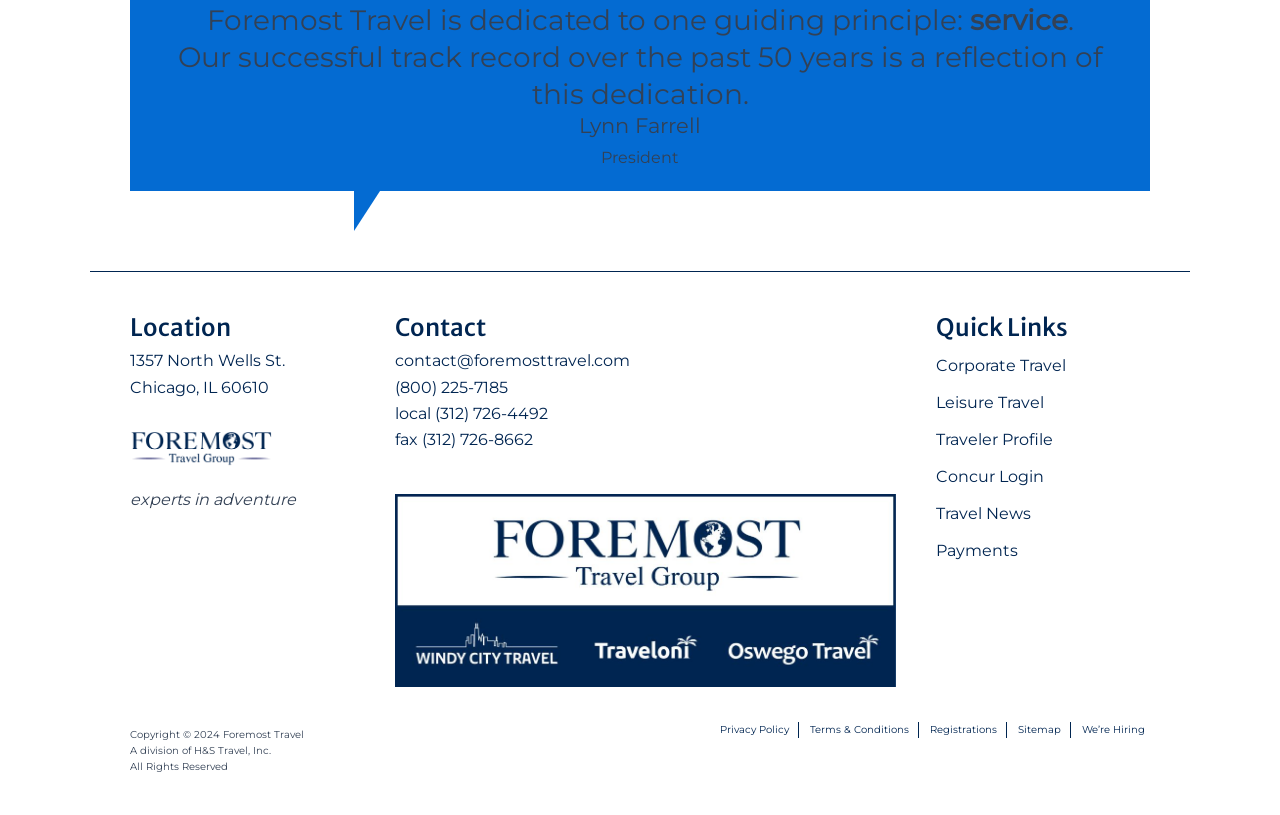Please find the bounding box coordinates of the section that needs to be clicked to achieve this instruction: "contact us via email".

[0.309, 0.431, 0.492, 0.454]